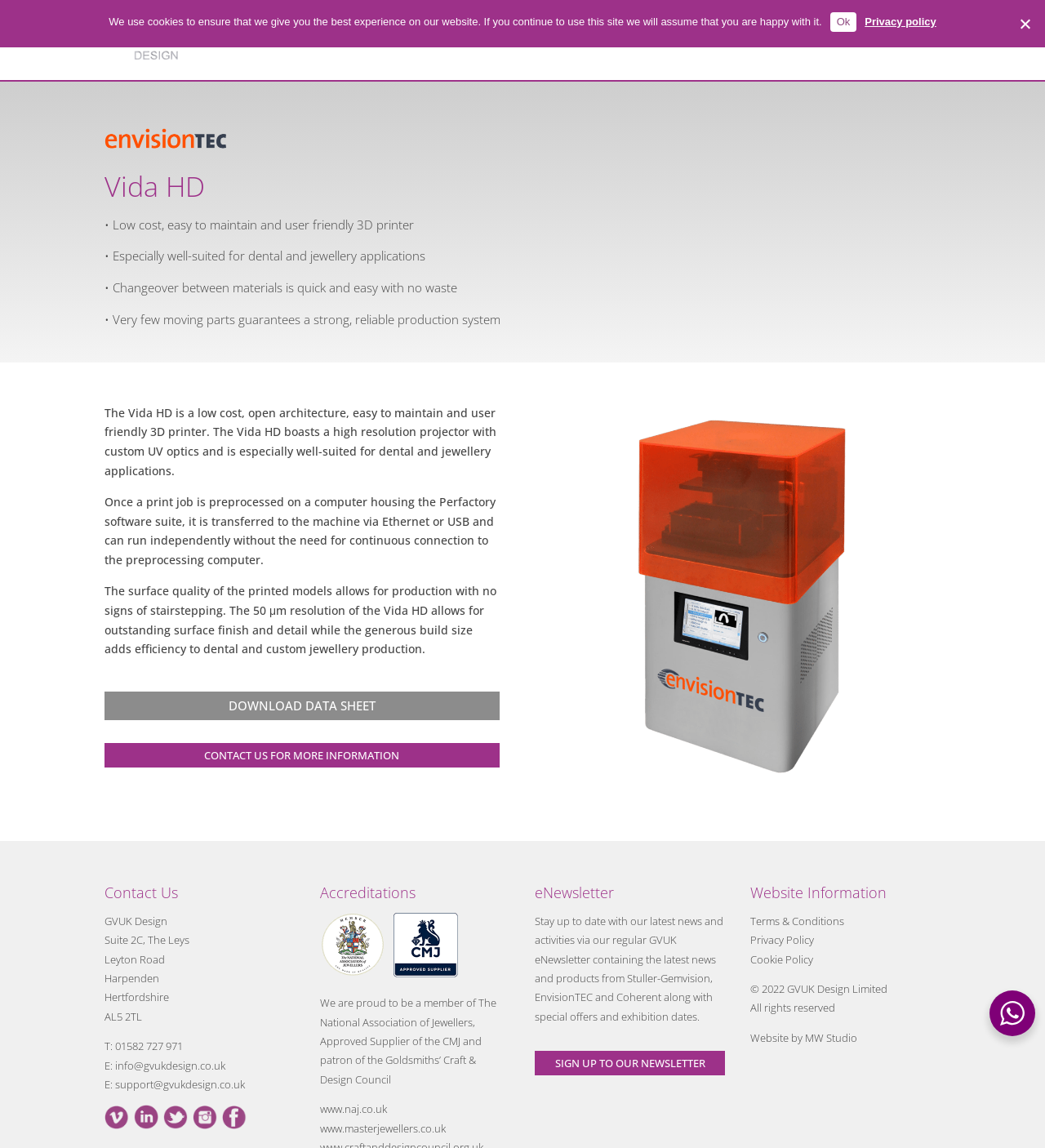Please identify the bounding box coordinates of the clickable area that will allow you to execute the instruction: "Click the Vida HD link".

[0.1, 0.144, 0.884, 0.187]